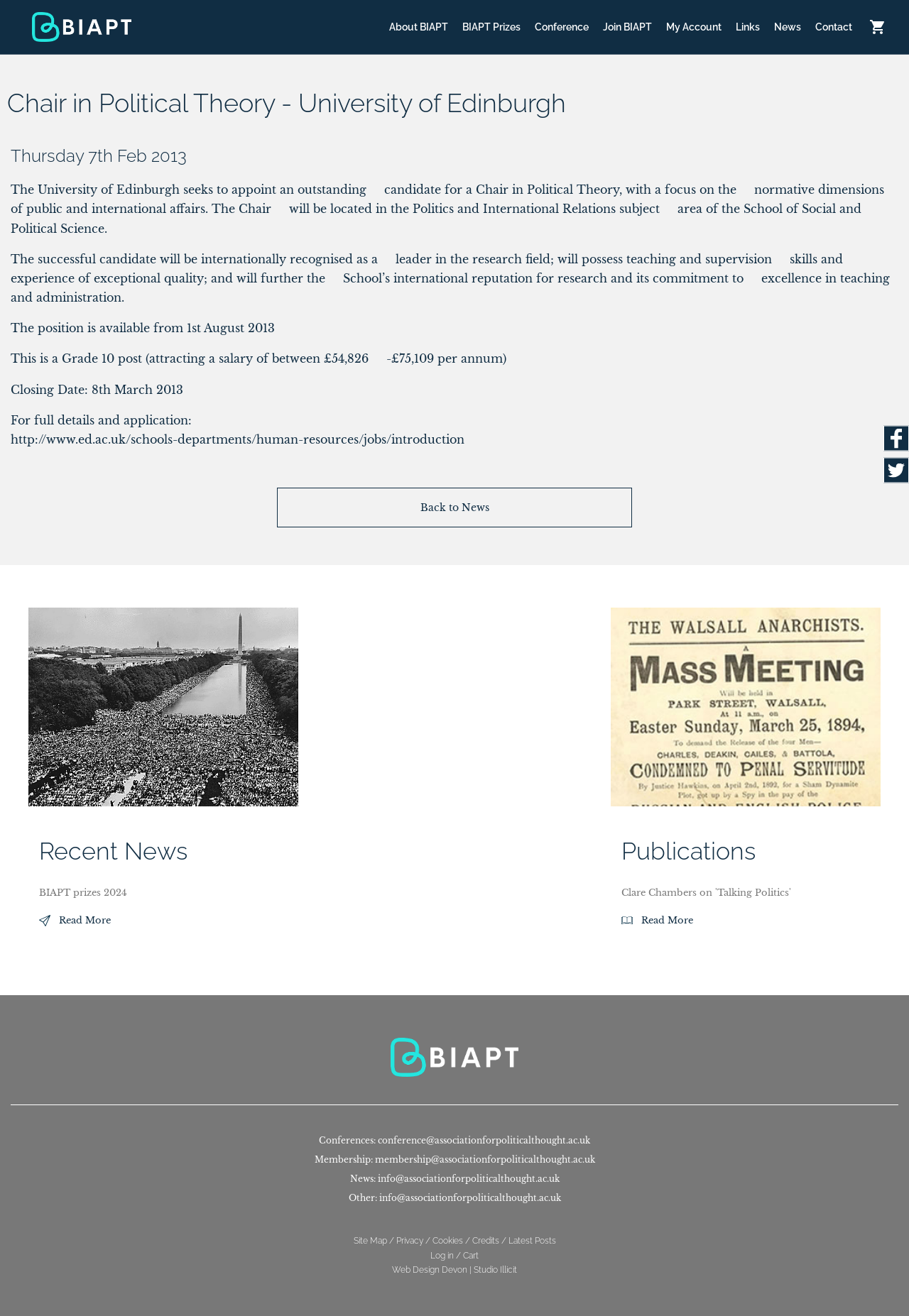Determine the bounding box coordinates of the clickable region to carry out the instruction: "Search for something".

None